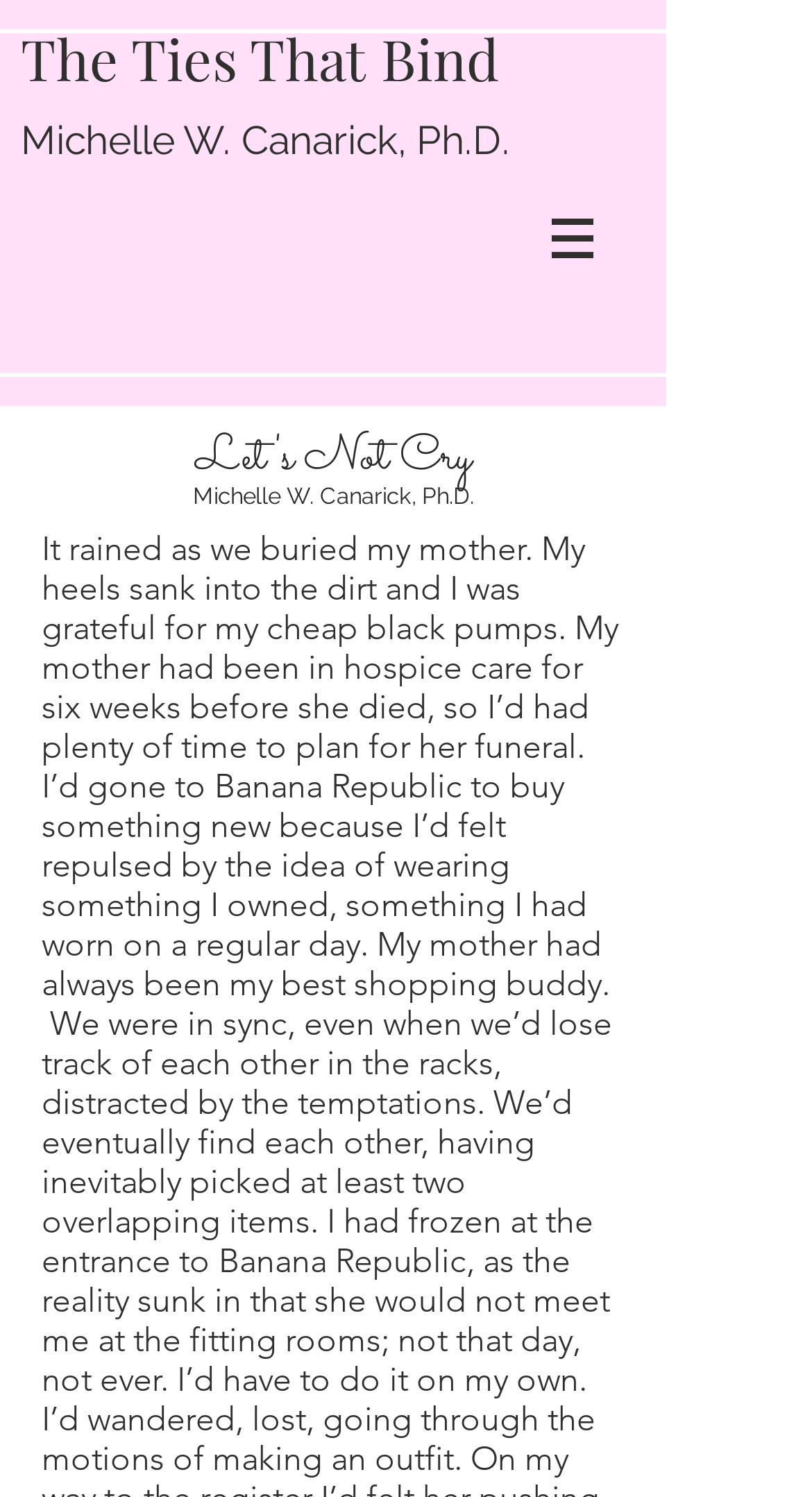What is the title of the second heading?
Please answer the question with a single word or phrase, referencing the image.

Let's Not Cry